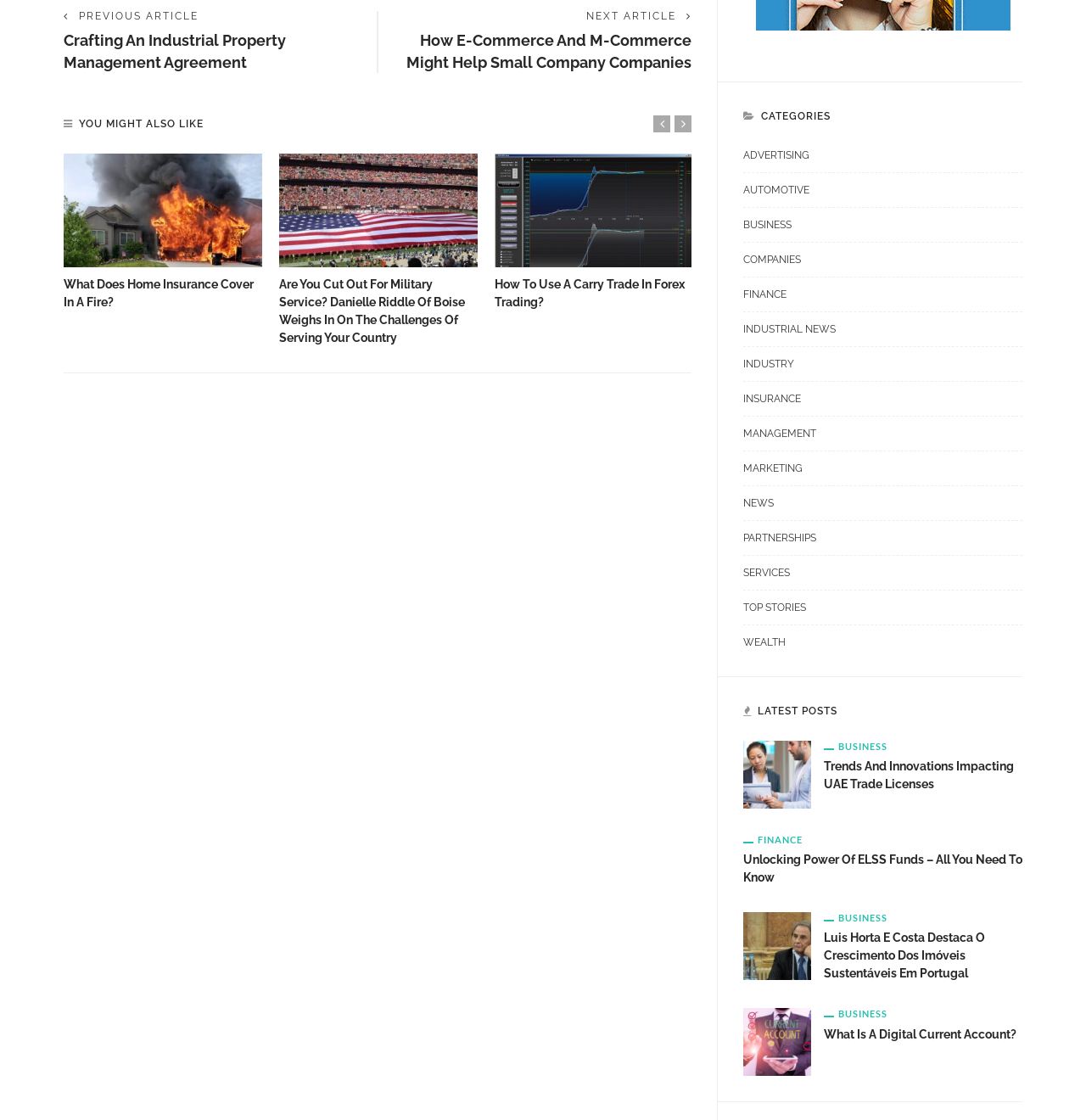Select the bounding box coordinates of the element I need to click to carry out the following instruction: "Click on the 'Crafting An Industrial Property Management Agreement' article".

[0.059, 0.028, 0.263, 0.063]